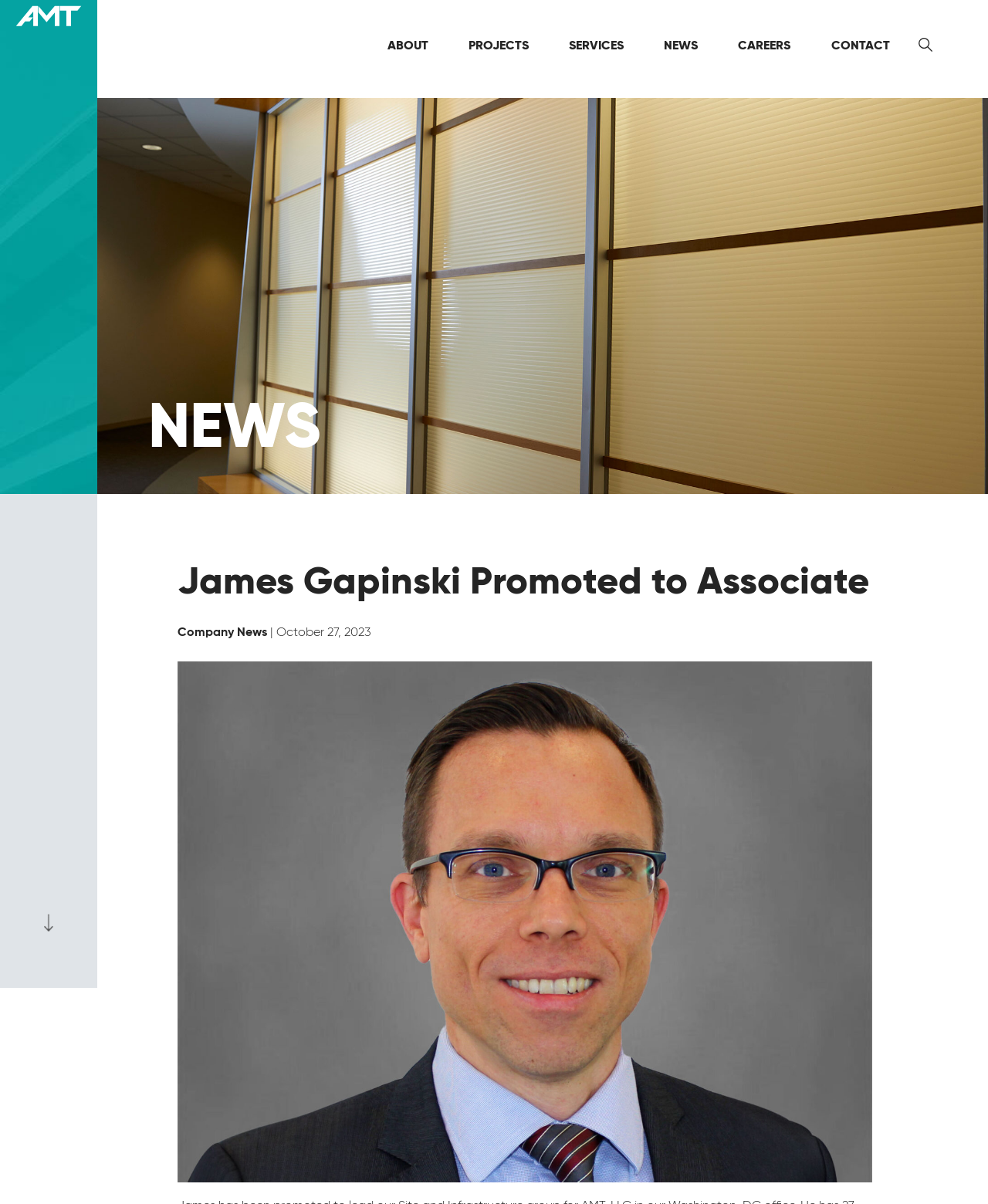Please study the image and answer the question comprehensively:
How many main navigation links are there?

The main navigation links are located at the top of the webpage, and they are 'ABOUT', 'PROJECTS', 'SERVICES', 'NEWS', 'CAREERS', and 'CONTACT'. I counted them by looking at the links with similar bounding box coordinates and styles.